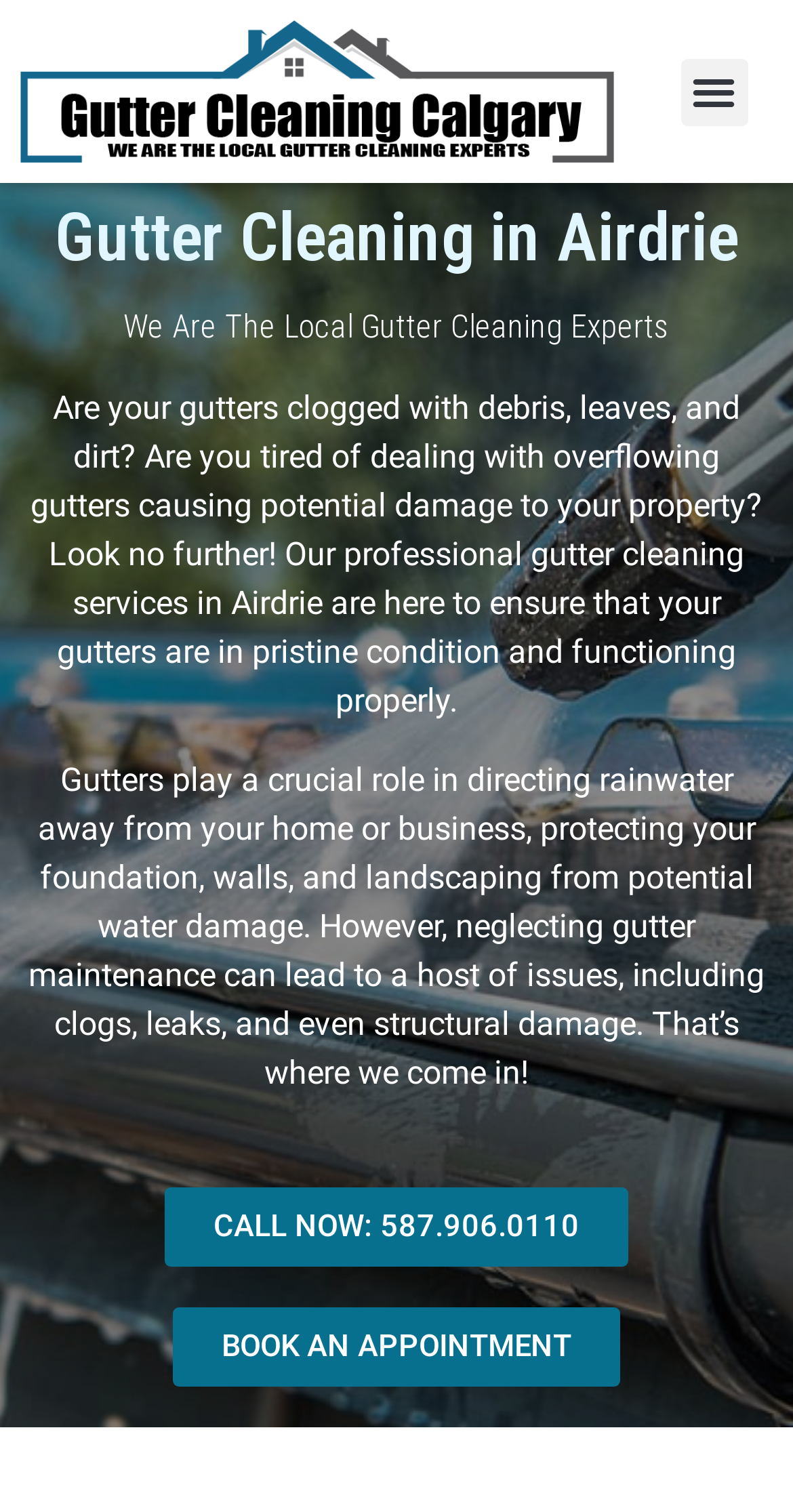Please provide the main heading of the webpage content.

Gutter Cleaning in Airdrie